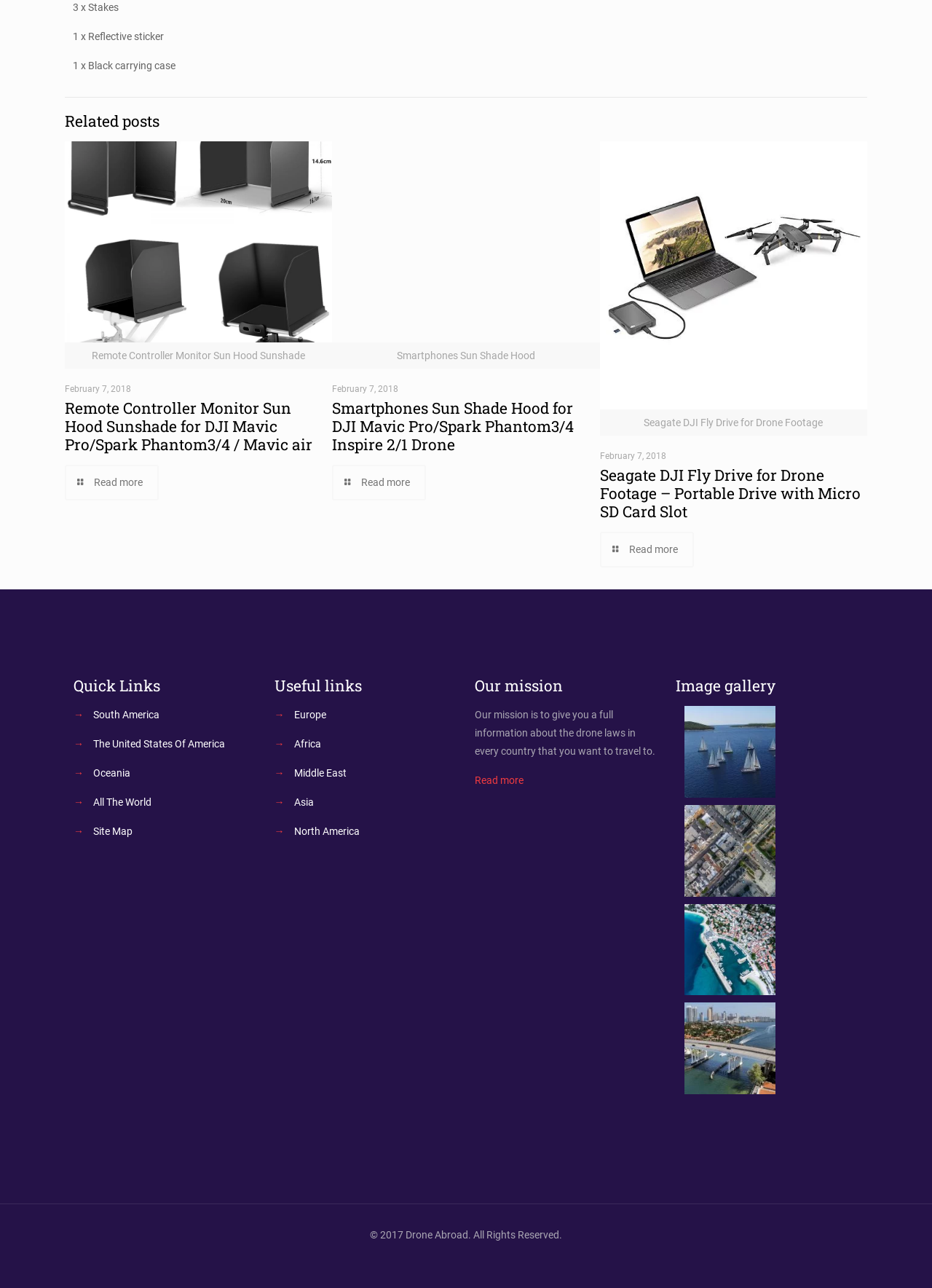Answer the question using only one word or a concise phrase: What is the name of the drone accessory?

Remote Controller Monitor Sun Hood Sunshade